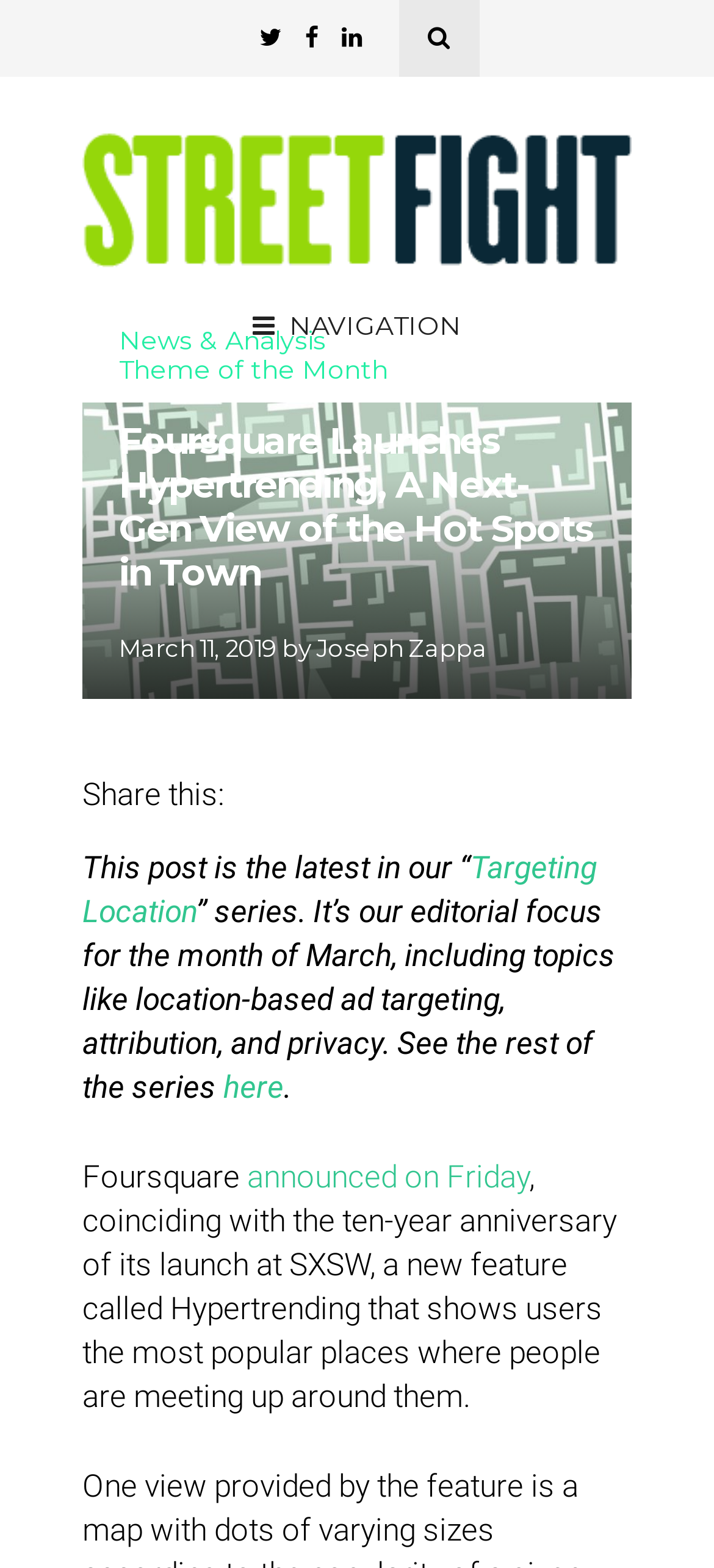Provide the bounding box coordinates for the area that should be clicked to complete the instruction: "Read the 'Targeting Location' series".

[0.115, 0.542, 0.836, 0.593]